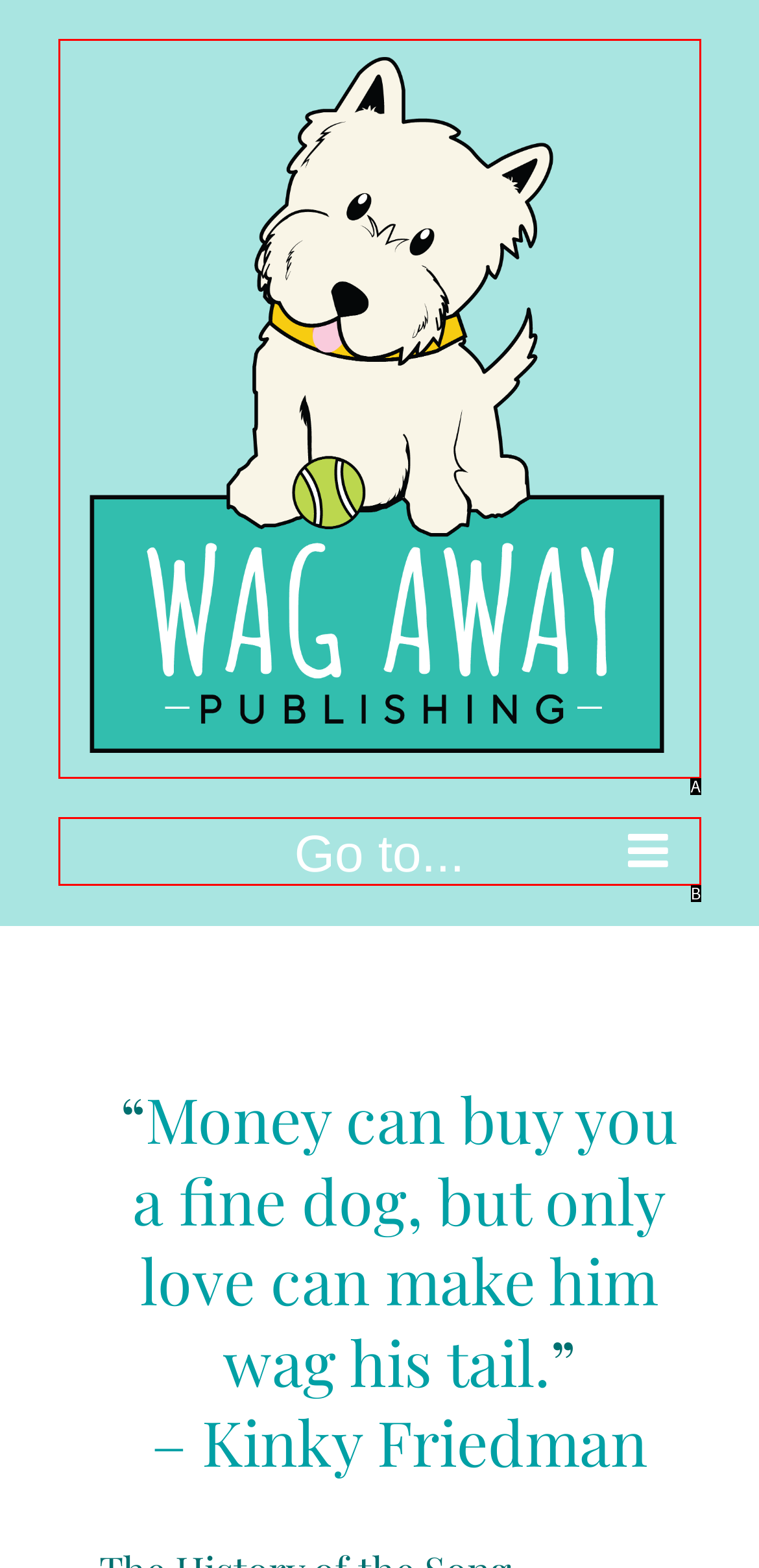Point out the option that best suits the description: Go to...
Indicate your answer with the letter of the selected choice.

B